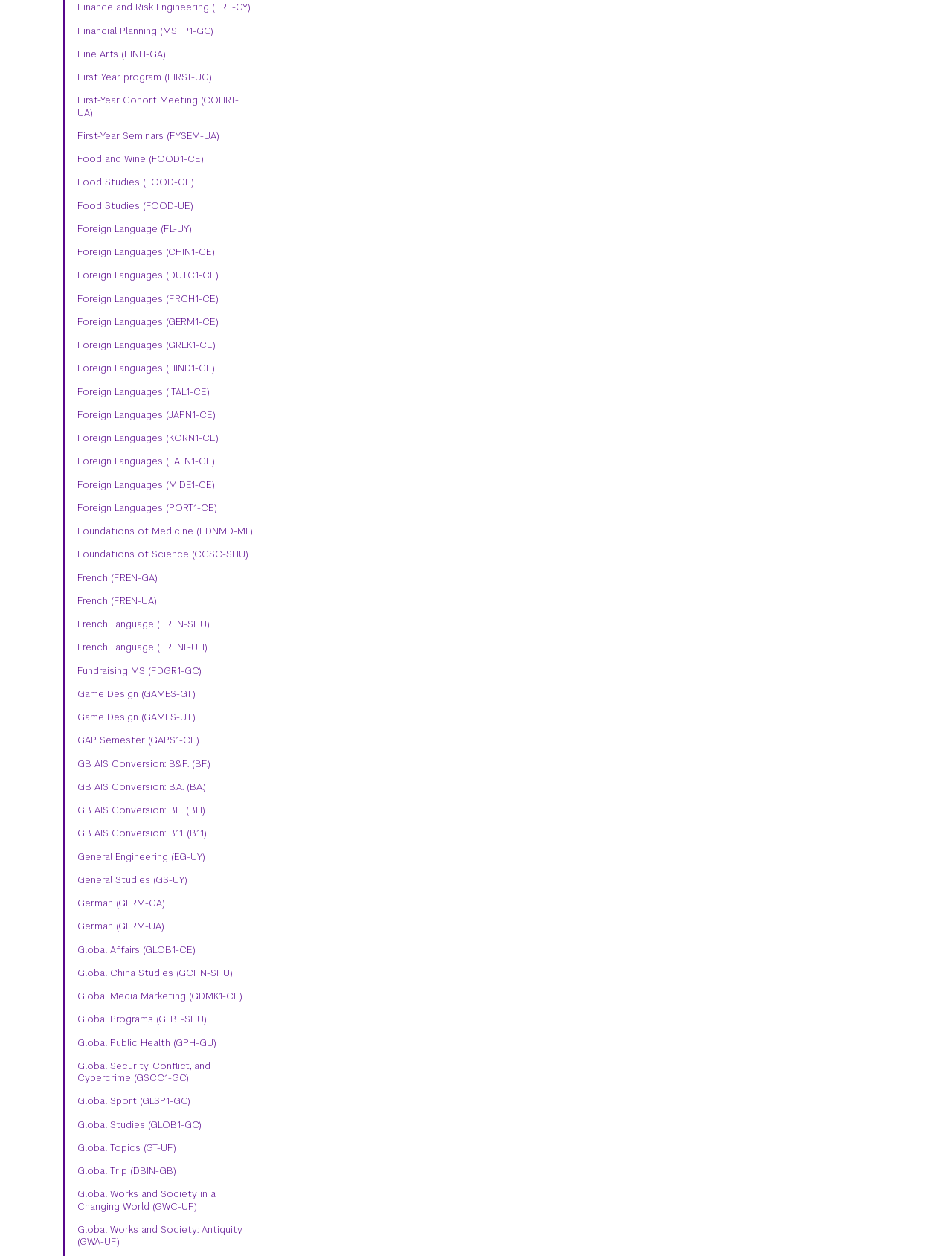Could you find the bounding box coordinates of the clickable area to complete this instruction: "Learn about Foreign Language programs"?

[0.081, 0.178, 0.266, 0.187]